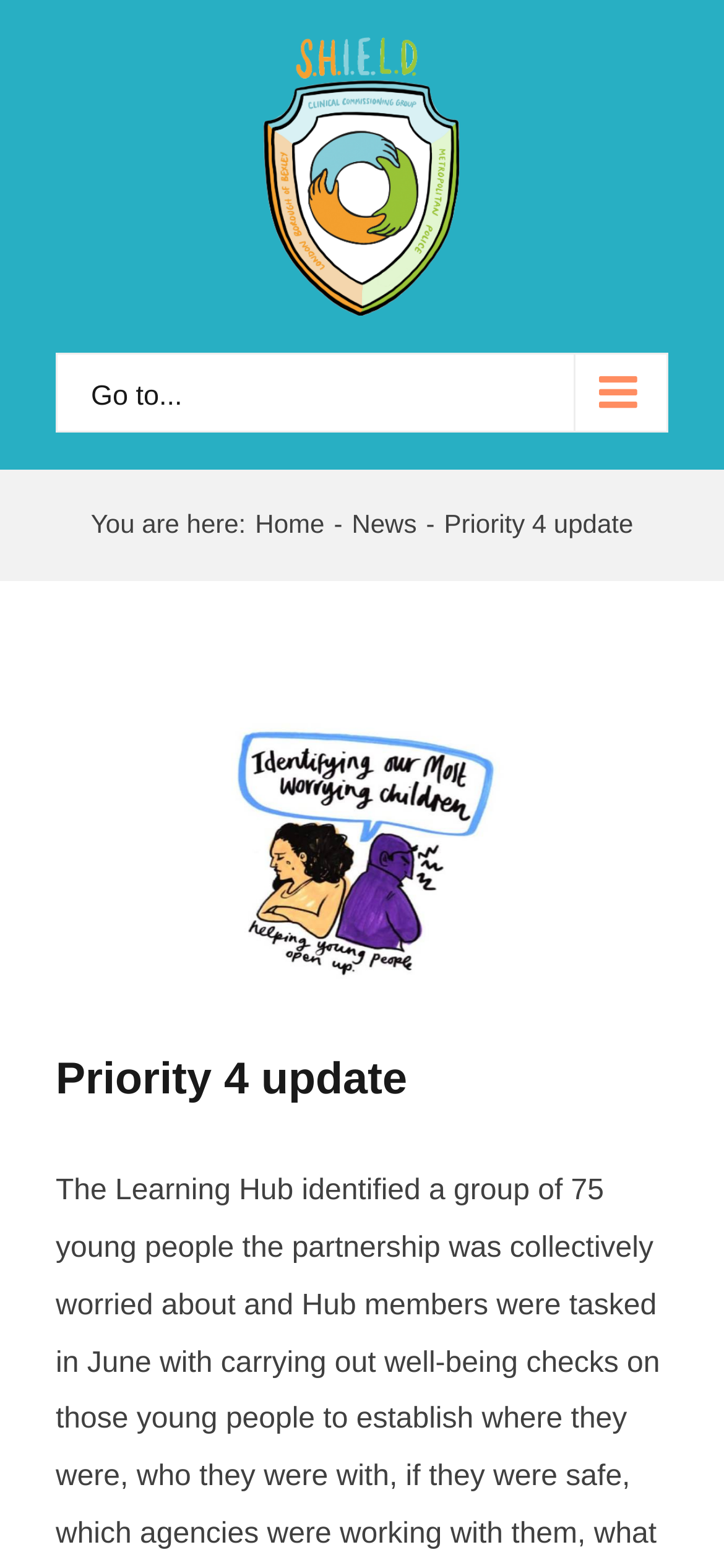Please extract the title of the webpage.

Priority 4 update